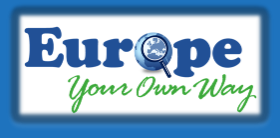What is the background color of the logo?
Using the image, provide a concise answer in one word or a short phrase.

Vibrant blue